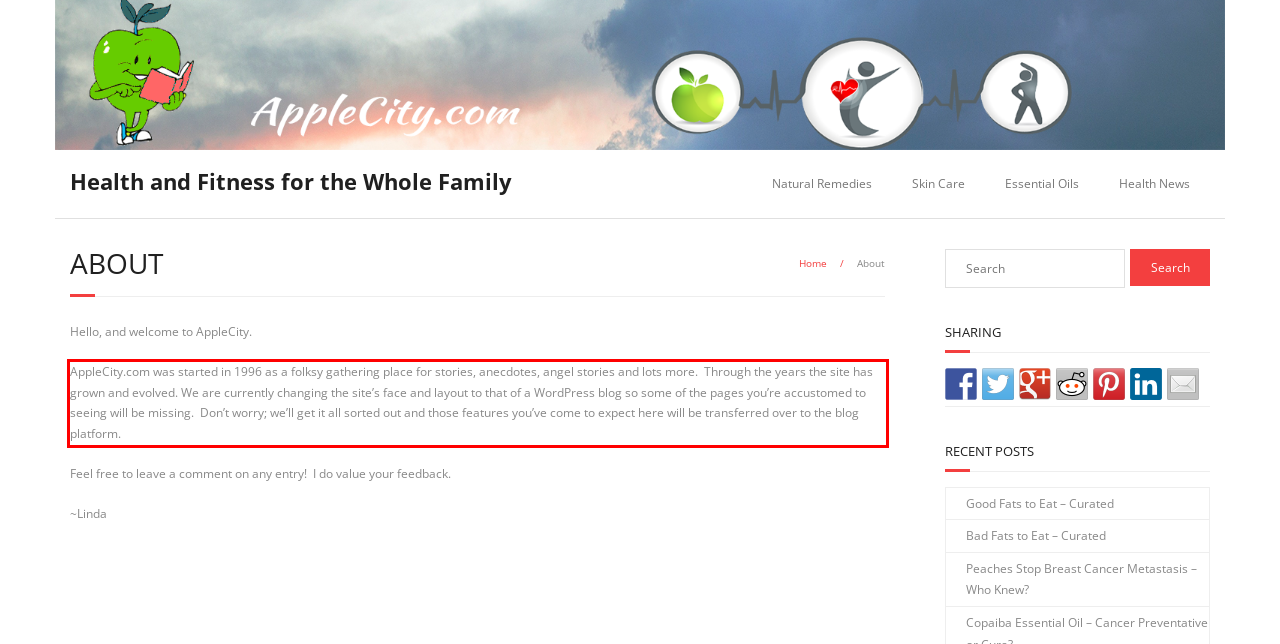Within the screenshot of the webpage, locate the red bounding box and use OCR to identify and provide the text content inside it.

AppleCity.com was started in 1996 as a folksy gathering place for stories, anecdotes, angel stories and lots more. Through the years the site has grown and evolved. We are currently changing the site’s face and layout to that of a WordPress blog so some of the pages you’re accustomed to seeing will be missing. Don’t worry; we’ll get it all sorted out and those features you’ve come to expect here will be transferred over to the blog platform.